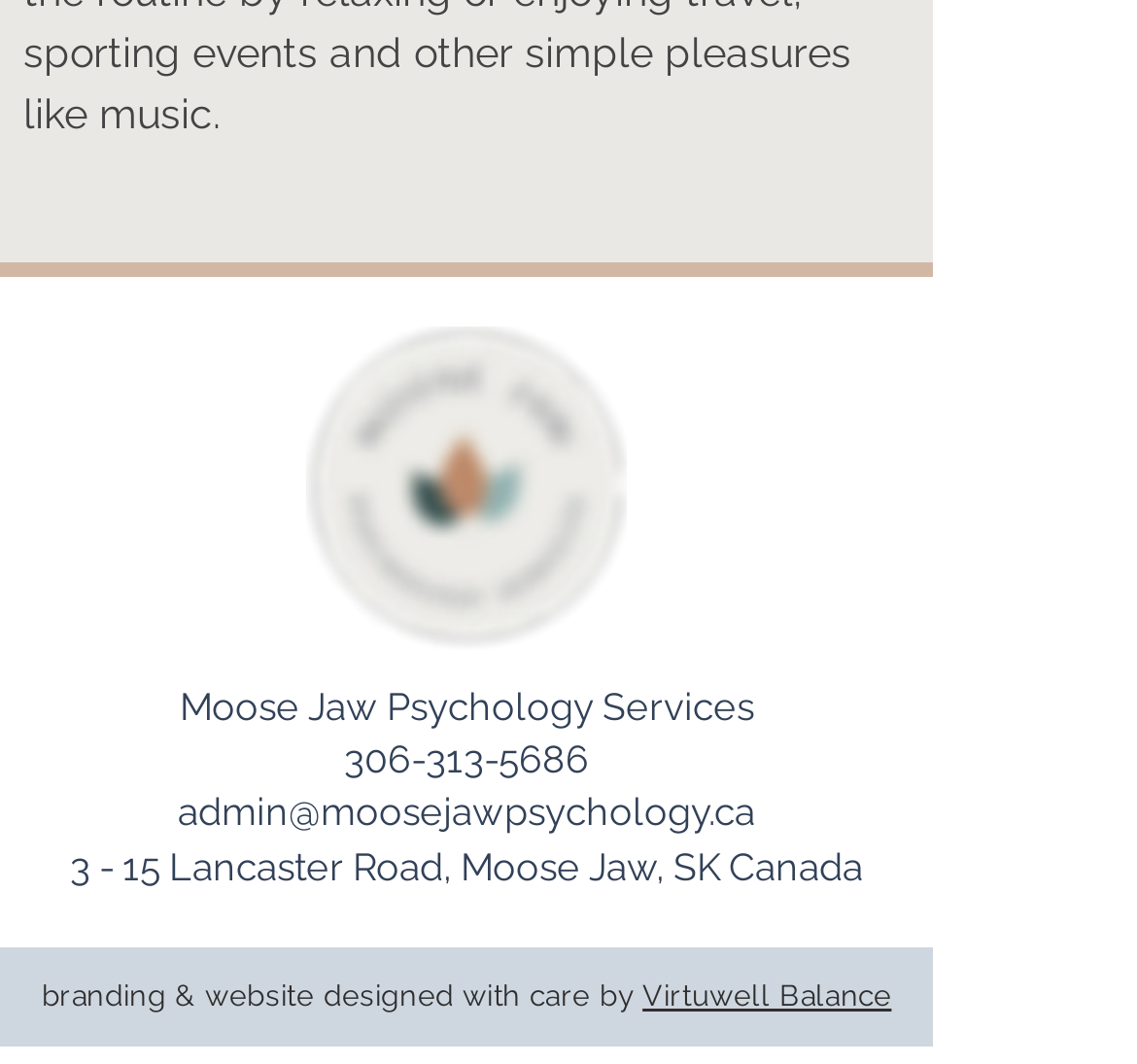Answer the following query with a single word or phrase:
What is the email address of the service?

admin@moosejawpsychology.ca